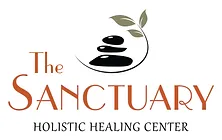Give a concise answer using one word or a phrase to the following question:
What does the leaf in the logo symbolize?

Nature and healing